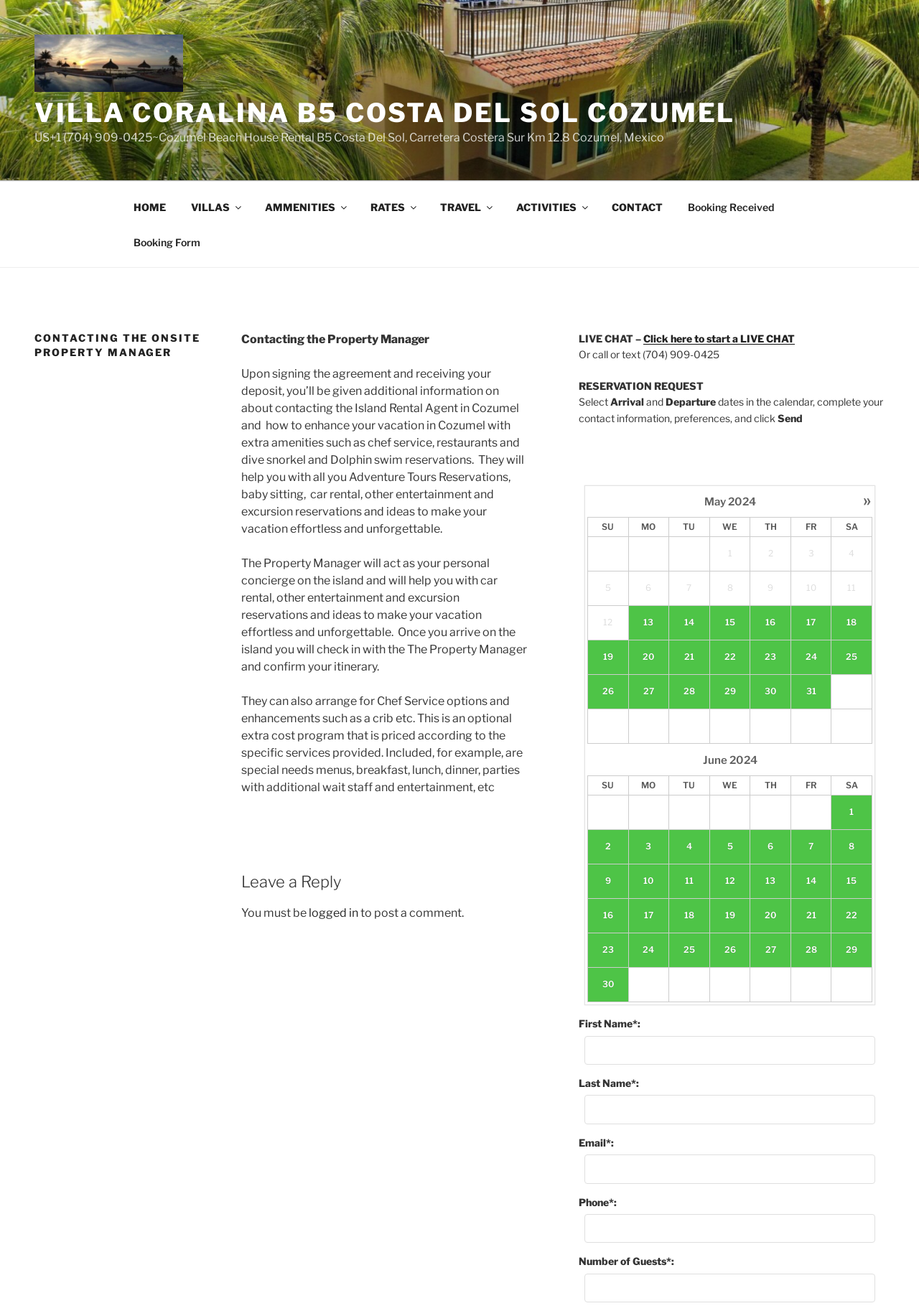What is the phone number to contact the Property Manager?
Your answer should be a single word or phrase derived from the screenshot.

(704) 909-0425